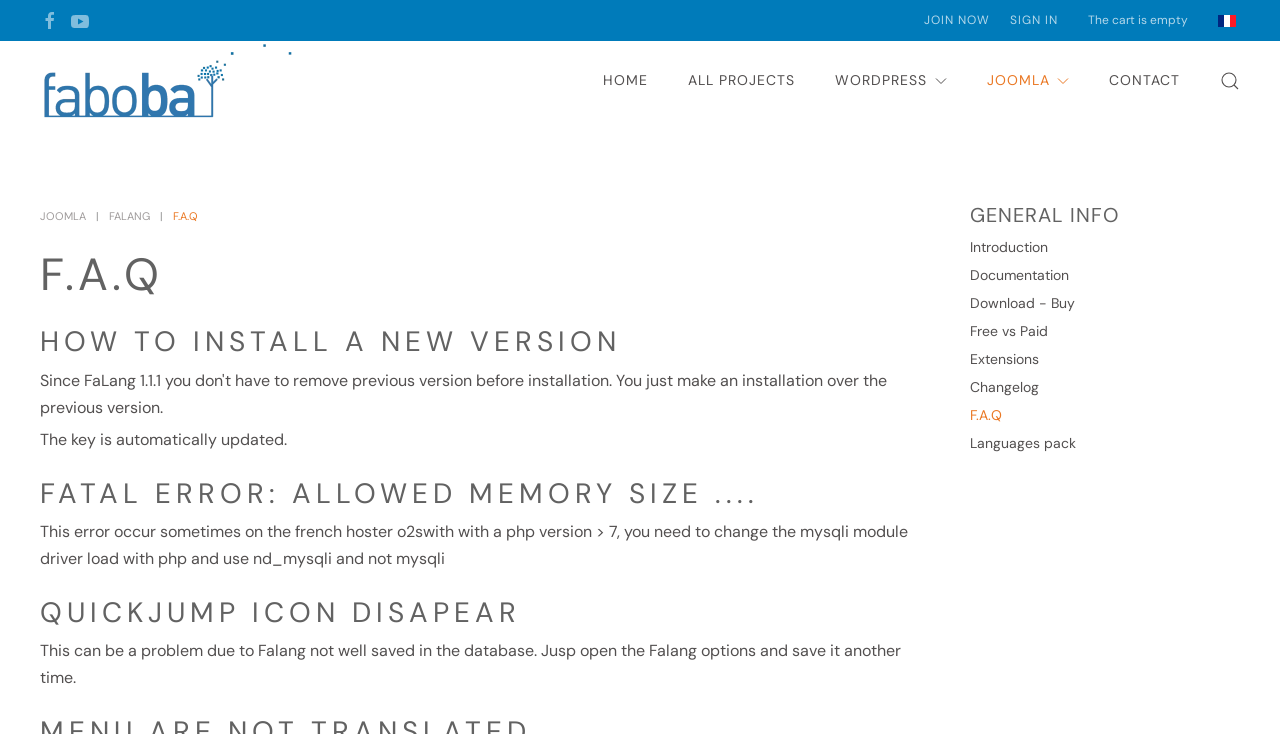Find the bounding box coordinates of the clickable area required to complete the following action: "Go to HOME".

[0.471, 0.056, 0.506, 0.165]